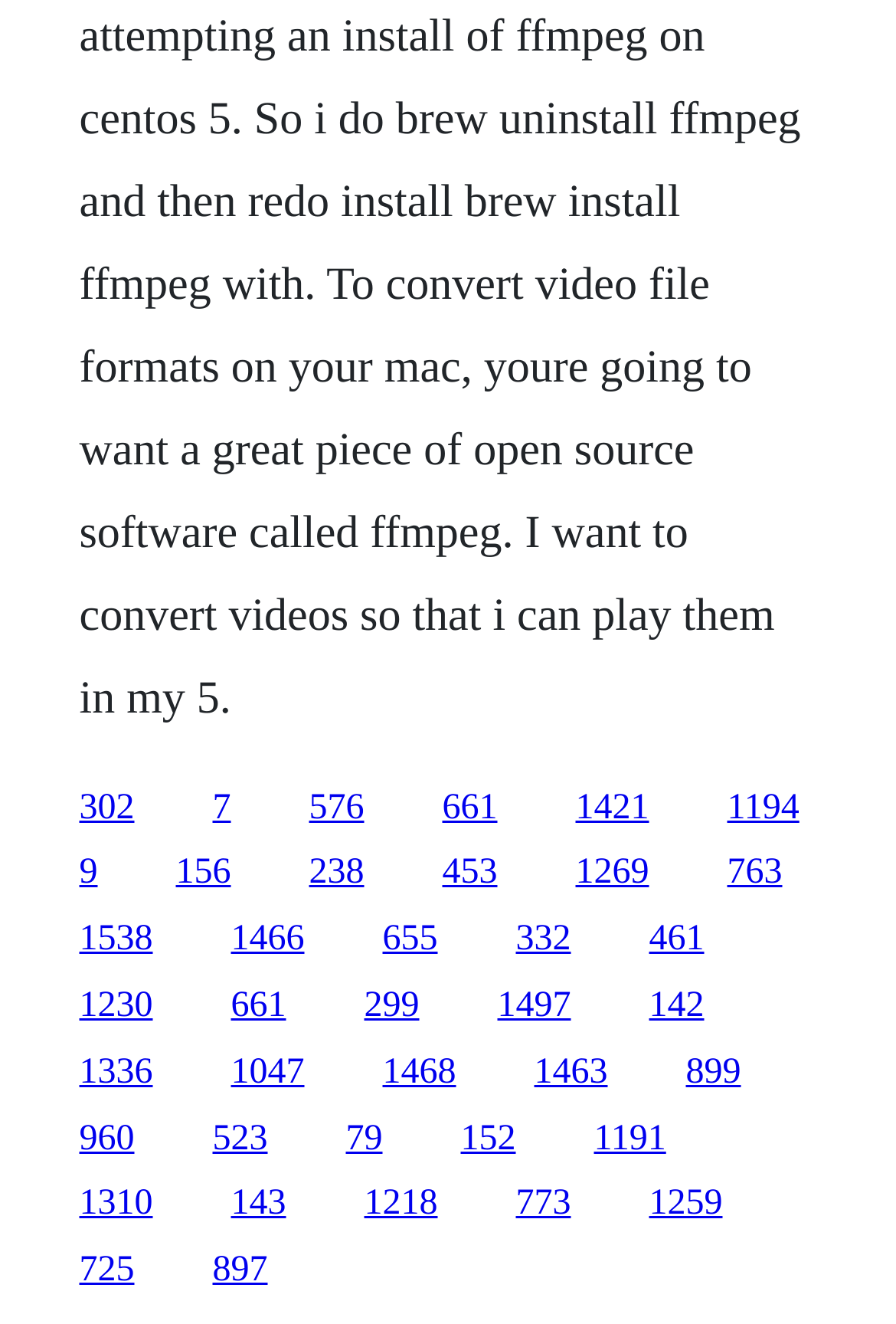What is the vertical position of the link '302'?
Can you offer a detailed and complete answer to this question?

Based on the y1 and y2 coordinates of the link '302', which are 0.595 and 0.624 respectively, I determined that it is located in the middle of the webpage vertically.